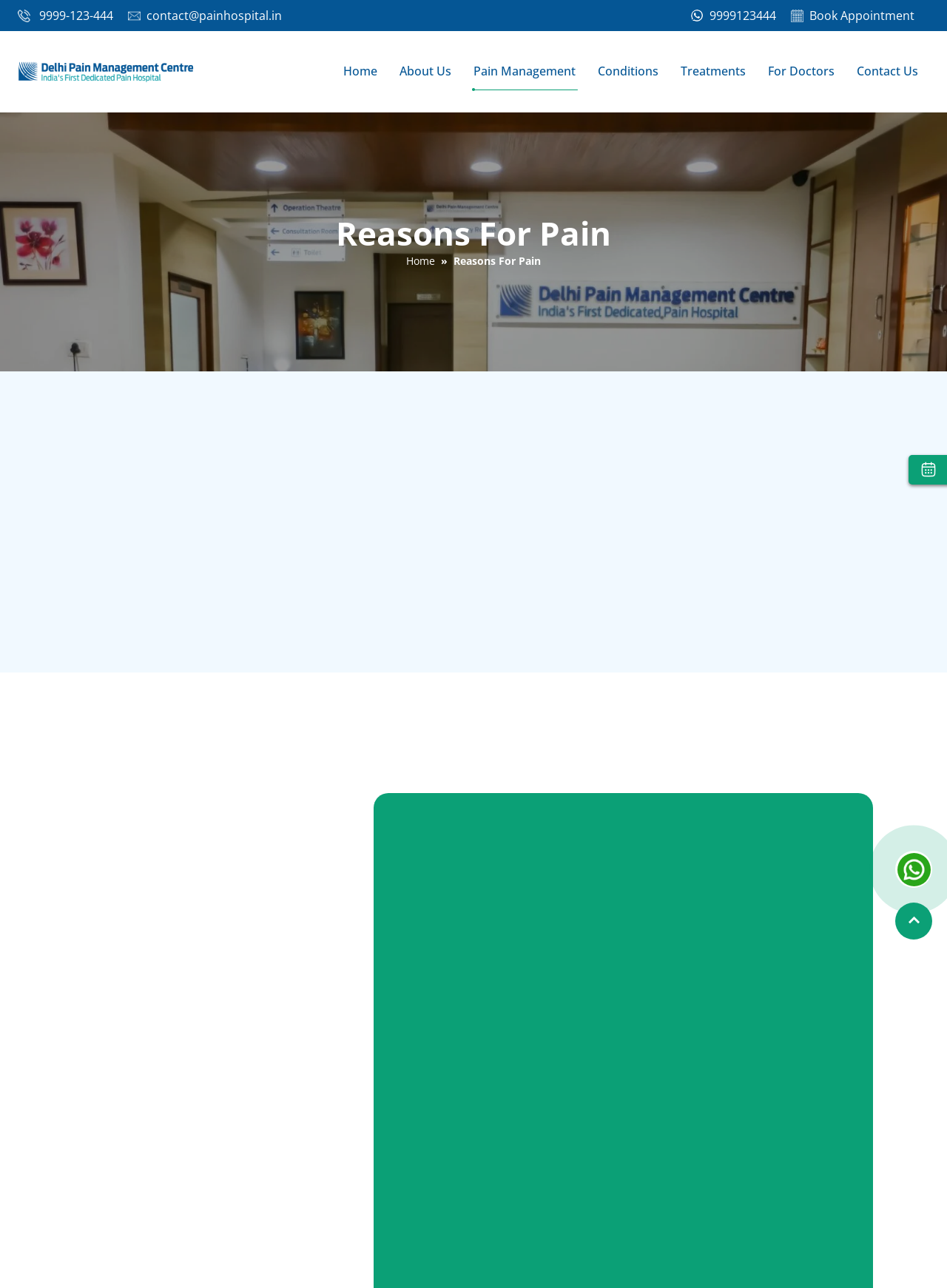Locate the bounding box coordinates for the element described below: "Delhi Pain Management Centre". The coordinates must be four float values between 0 and 1, formatted as [left, top, right, bottom].

[0.018, 0.064, 0.096, 0.121]